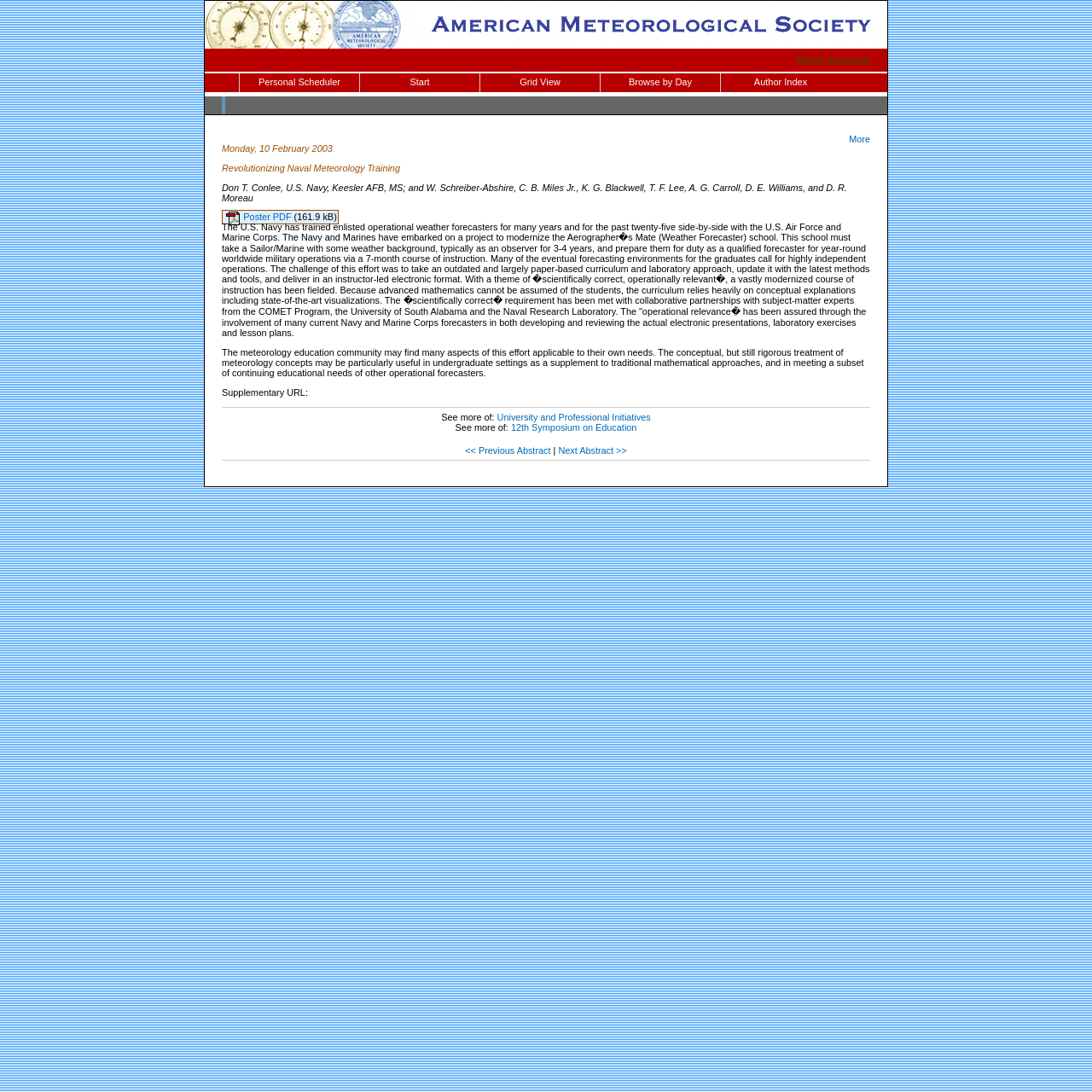Find the bounding box coordinates for the area you need to click to carry out the instruction: "View the personal scheduler". The coordinates should be four float numbers between 0 and 1, indicated as [left, top, right, bottom].

[0.22, 0.067, 0.329, 0.084]